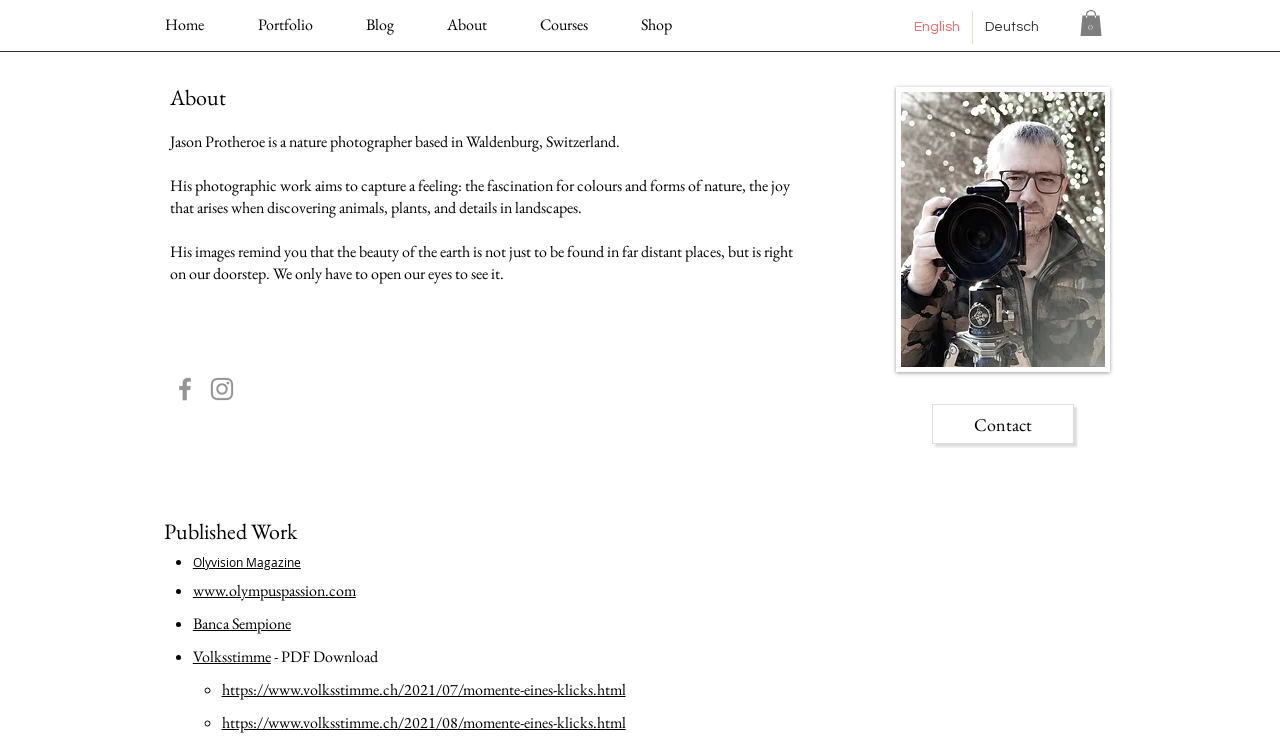How many social media platforms are listed?
Using the information from the image, answer the question thoroughly.

In the 'Social Bar' section, there are two social media platforms listed, which are Facebook and Instagram, each with an image and a link.